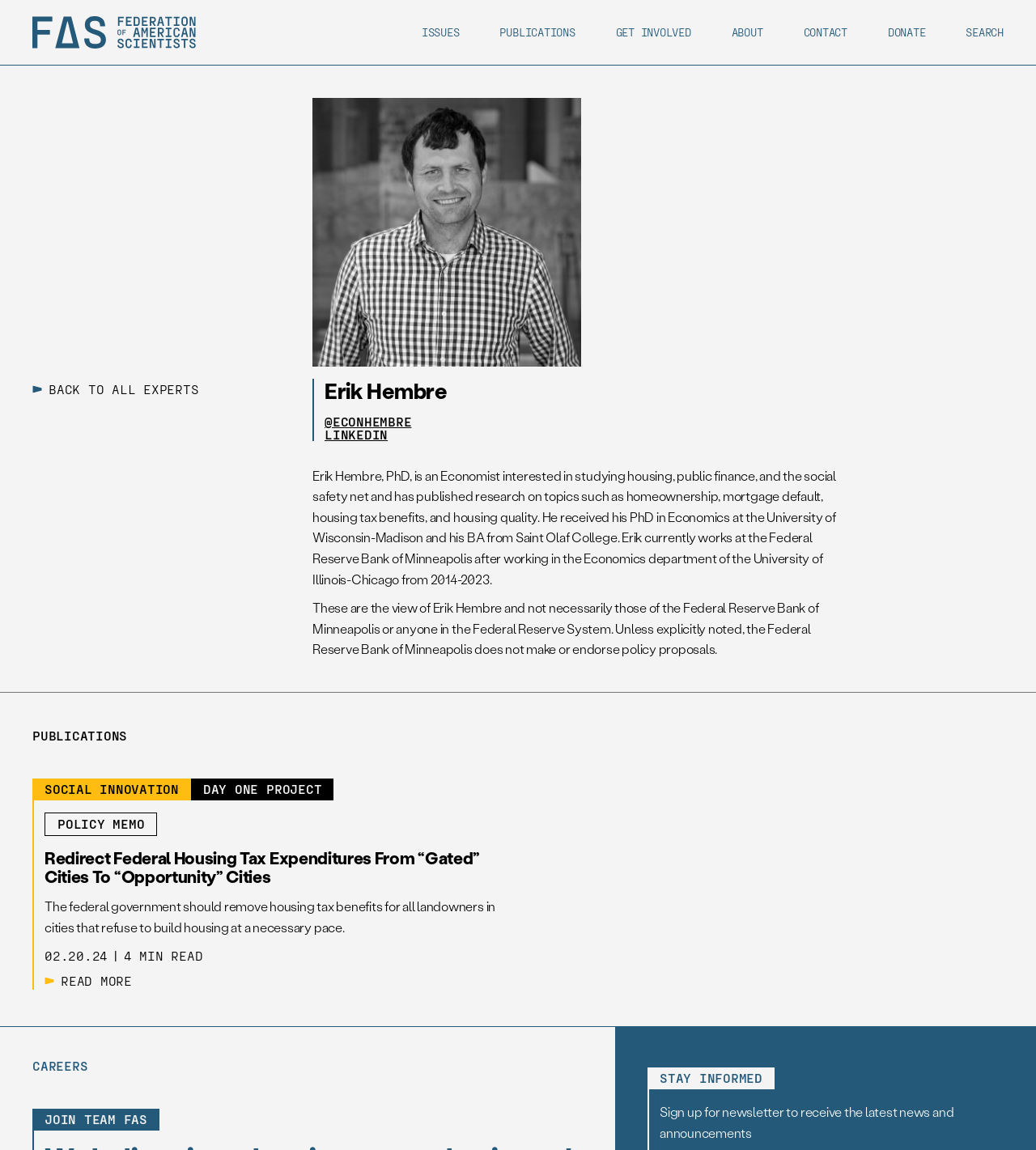Identify the bounding box coordinates necessary to click and complete the given instruction: "follow Erik Hembre on LinkedIn".

[0.313, 0.372, 0.825, 0.383]